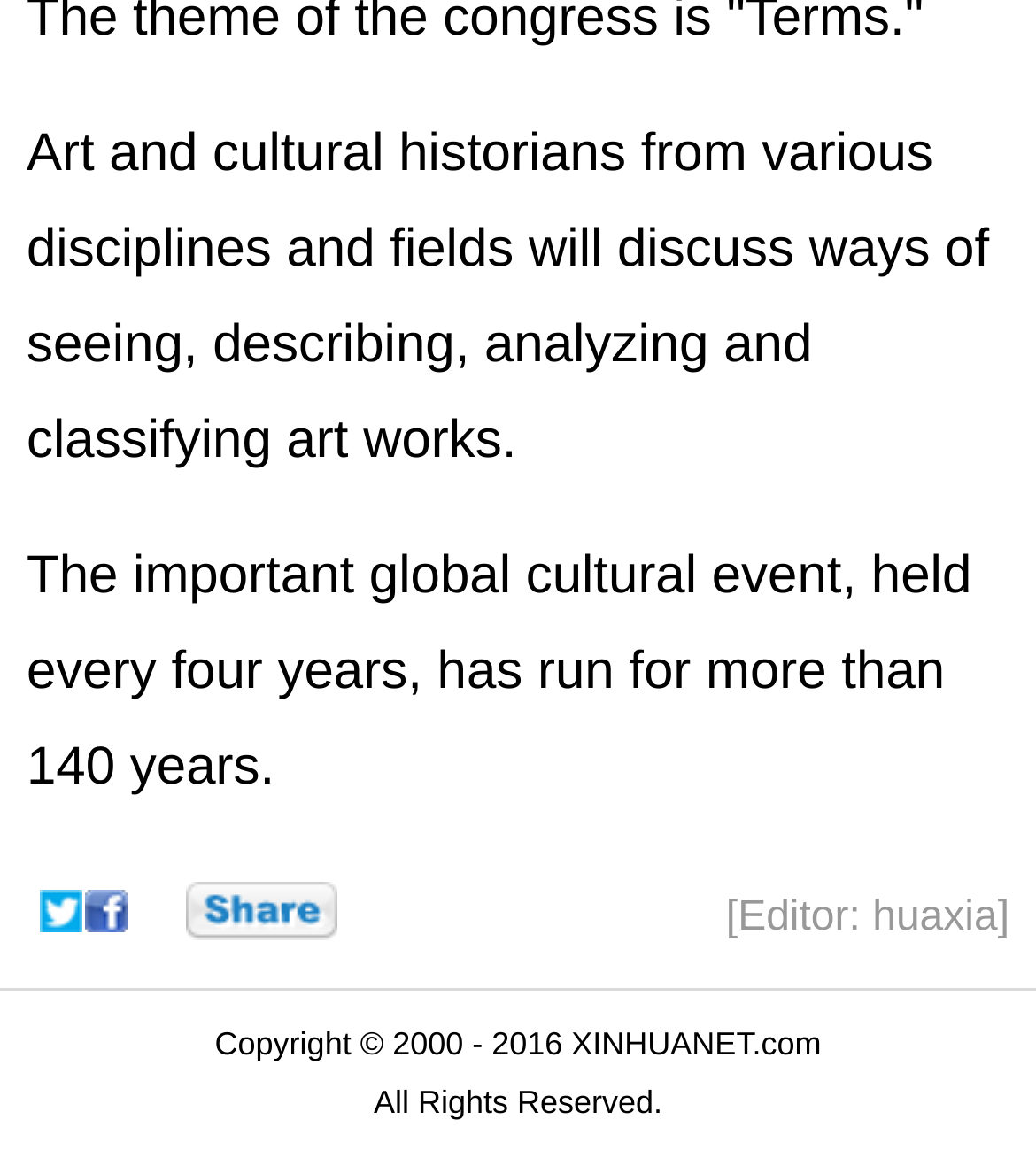What is the name of the editor? Examine the screenshot and reply using just one word or a brief phrase.

Huaxia